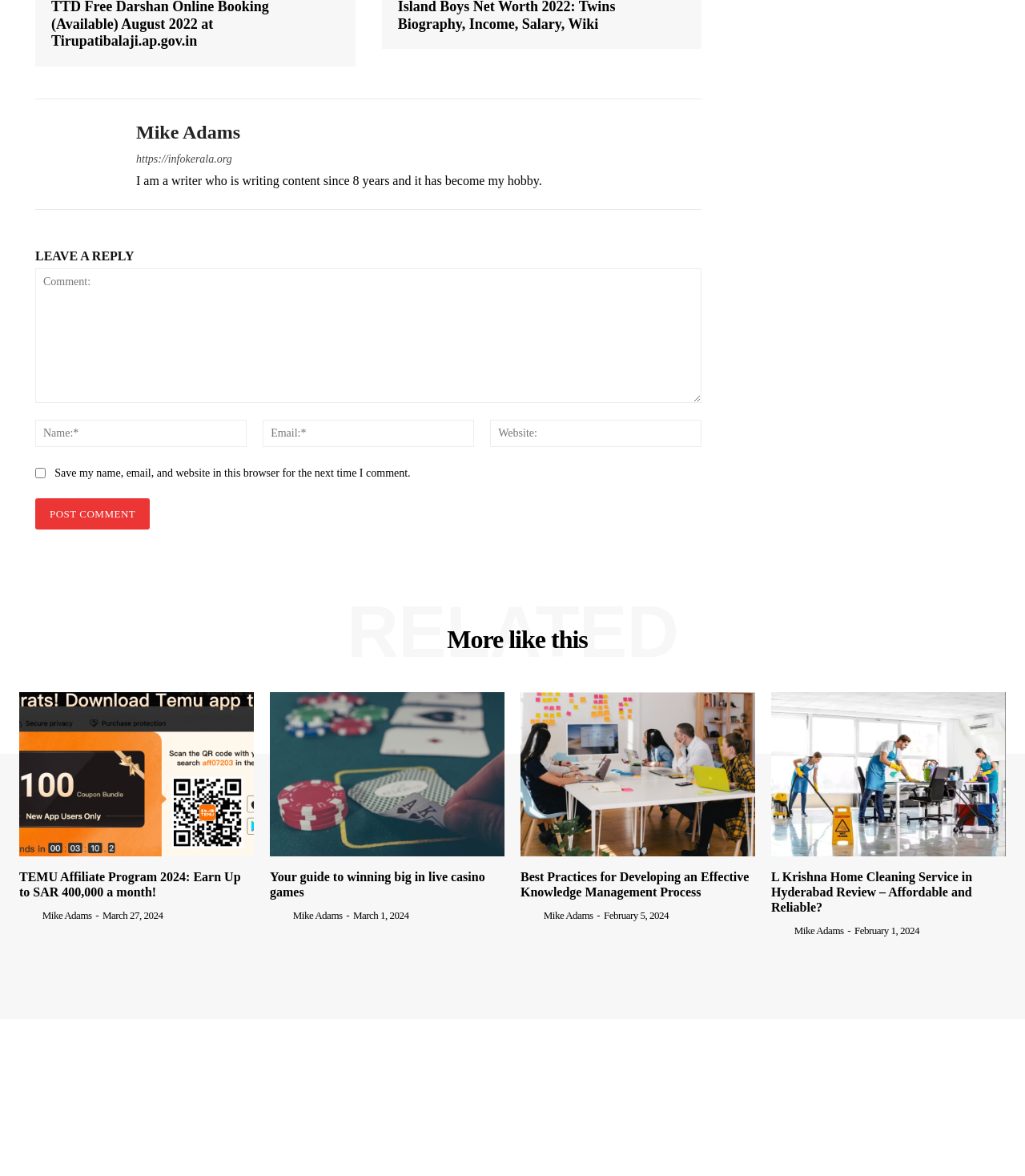Please specify the bounding box coordinates of the element that should be clicked to execute the given instruction: 'Click on the 'TEMU Affiliate Program 2024' link'. Ensure the coordinates are four float numbers between 0 and 1, expressed as [left, top, right, bottom].

[0.019, 0.588, 0.248, 0.728]